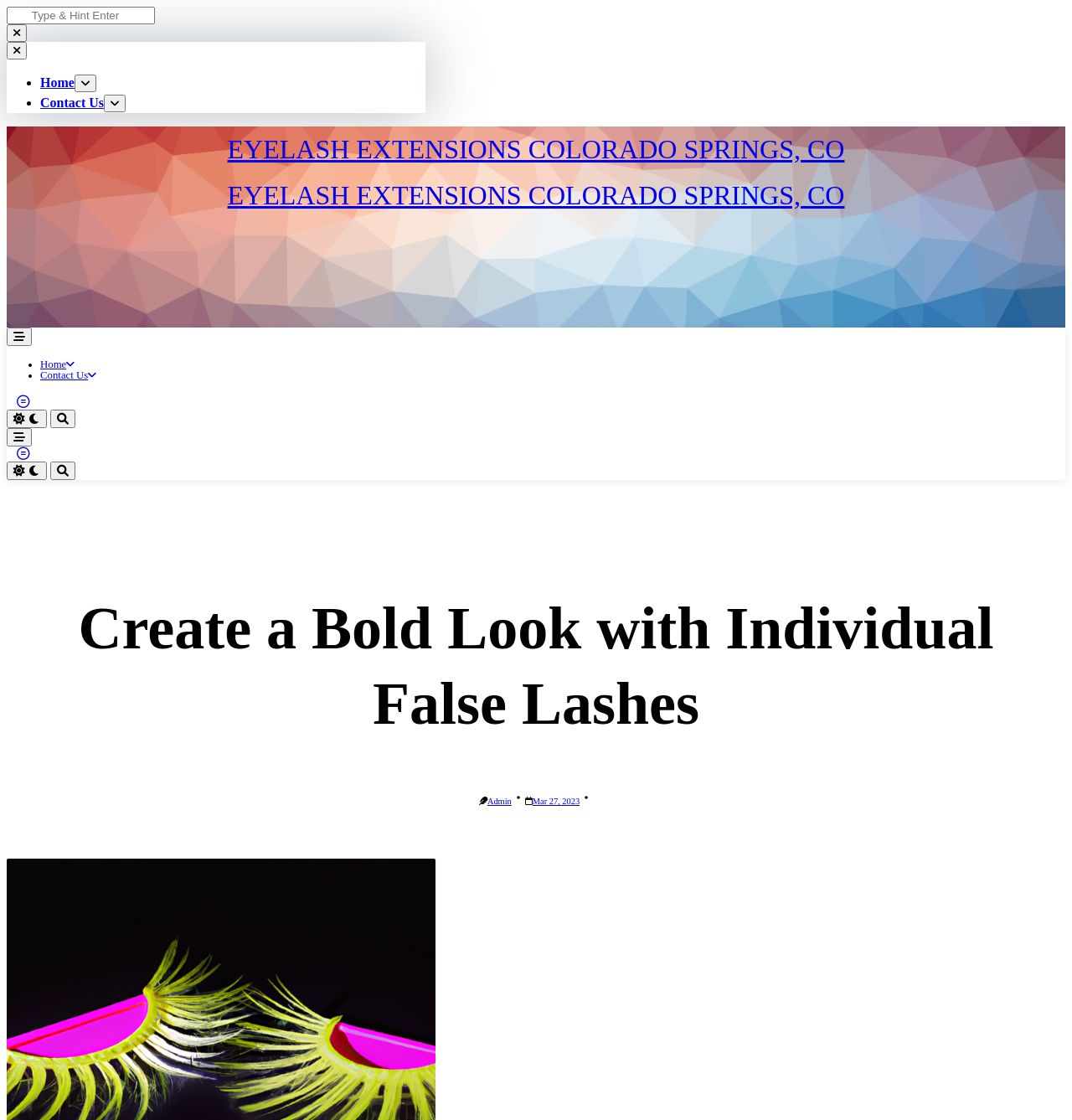How many links are there in the main navigation menu?
Please utilize the information in the image to give a detailed response to the question.

The main navigation menu is located at the top of the webpage, and it has two links: 'Home' and 'Contact Us'. These links are likely the main navigation options for the website.